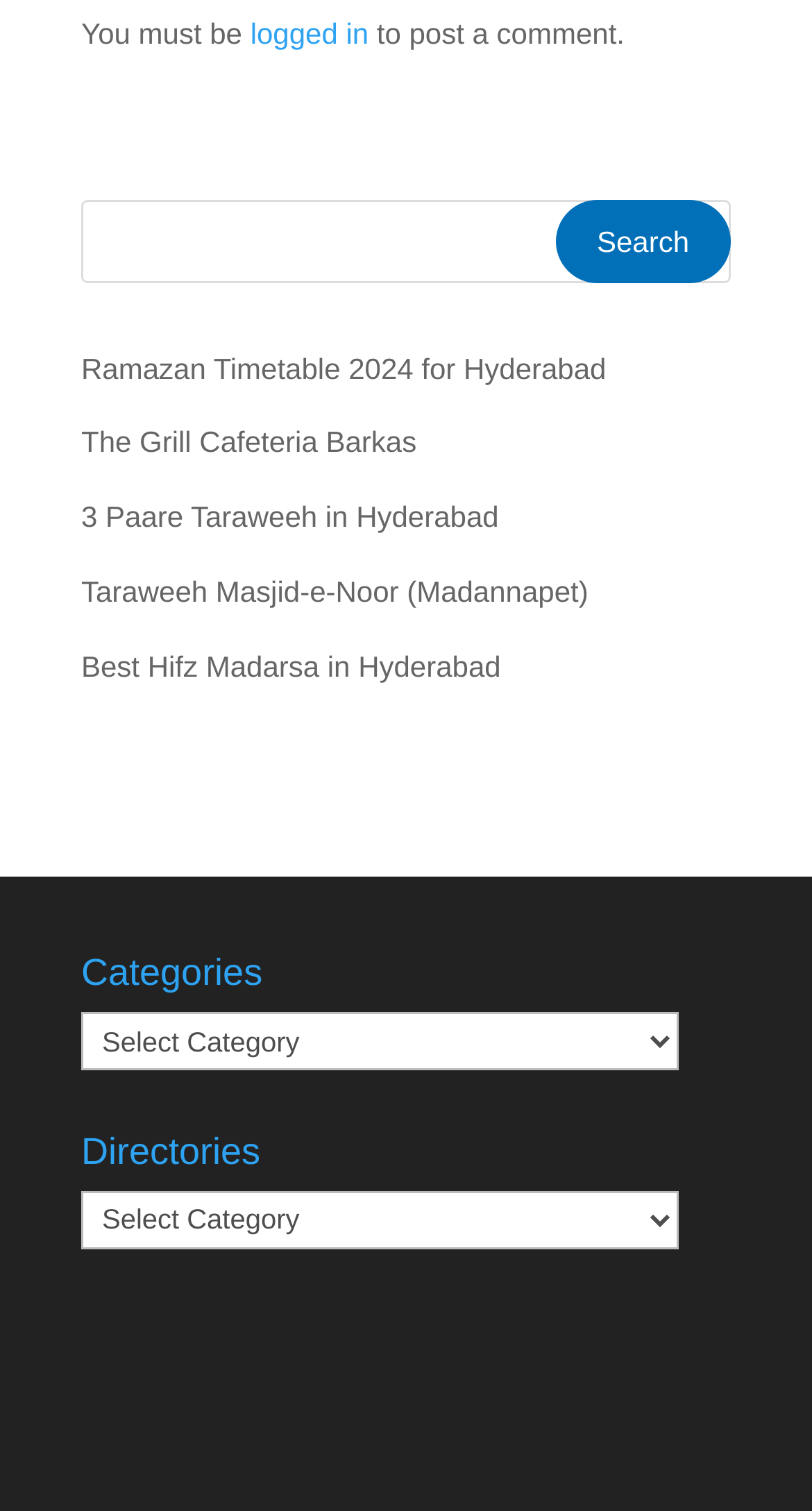Find and specify the bounding box coordinates that correspond to the clickable region for the instruction: "View November 2023 archive".

None